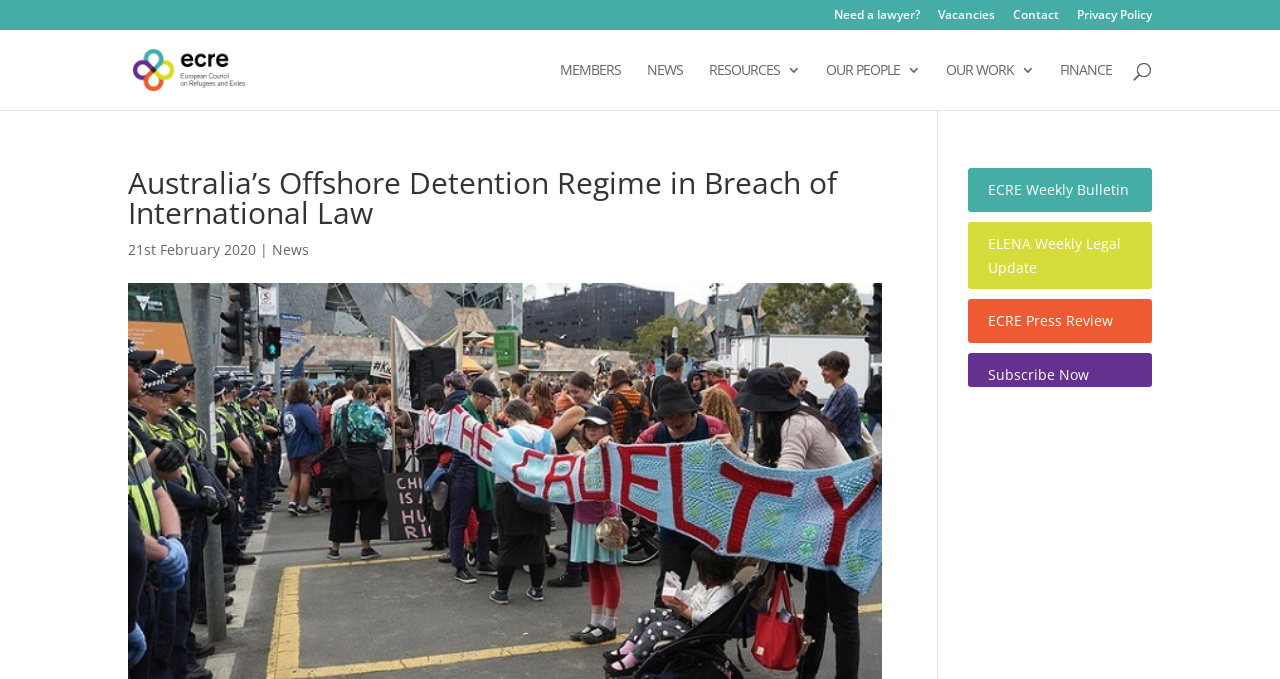Write an exhaustive caption that covers the webpage's main aspects.

The webpage is about the European Council on Refugees and Exiles (ECRE) and its stance on Australia's offshore detention regime breaching international law. 

At the top, there are several links, including "Need a lawyer?", "Vacancies", "Contact", and "Privacy Policy", aligned horizontally and positioned near the top of the page. 

Below these links, there is a logo of the European Council on Refugees and Exiles (ECRE) accompanied by a link to the organization's main page. 

Further down, there are several main navigation links, including "MEMBERS", "NEWS", "RESOURCES 3", "OUR PEOPLE 3", "OUR WORK 3", and "FINANCE", arranged horizontally and positioned near the middle of the page. 

On the top right, there is a search bar with a searchbox labeled "Search for:". 

The main content of the page is a news article with the title "Australia’s Offshore Detention Regime in Breach of International Law". The title is followed by the date "21st February 2020" and a category label "News". 

On the right side of the page, there are several links to newsletters and publications, including "ECRE Weekly Bulletin", "ELENA Weekly Legal Update", "ECRE Press Review", and "Subscribe Now", arranged vertically and positioned near the bottom of the page.